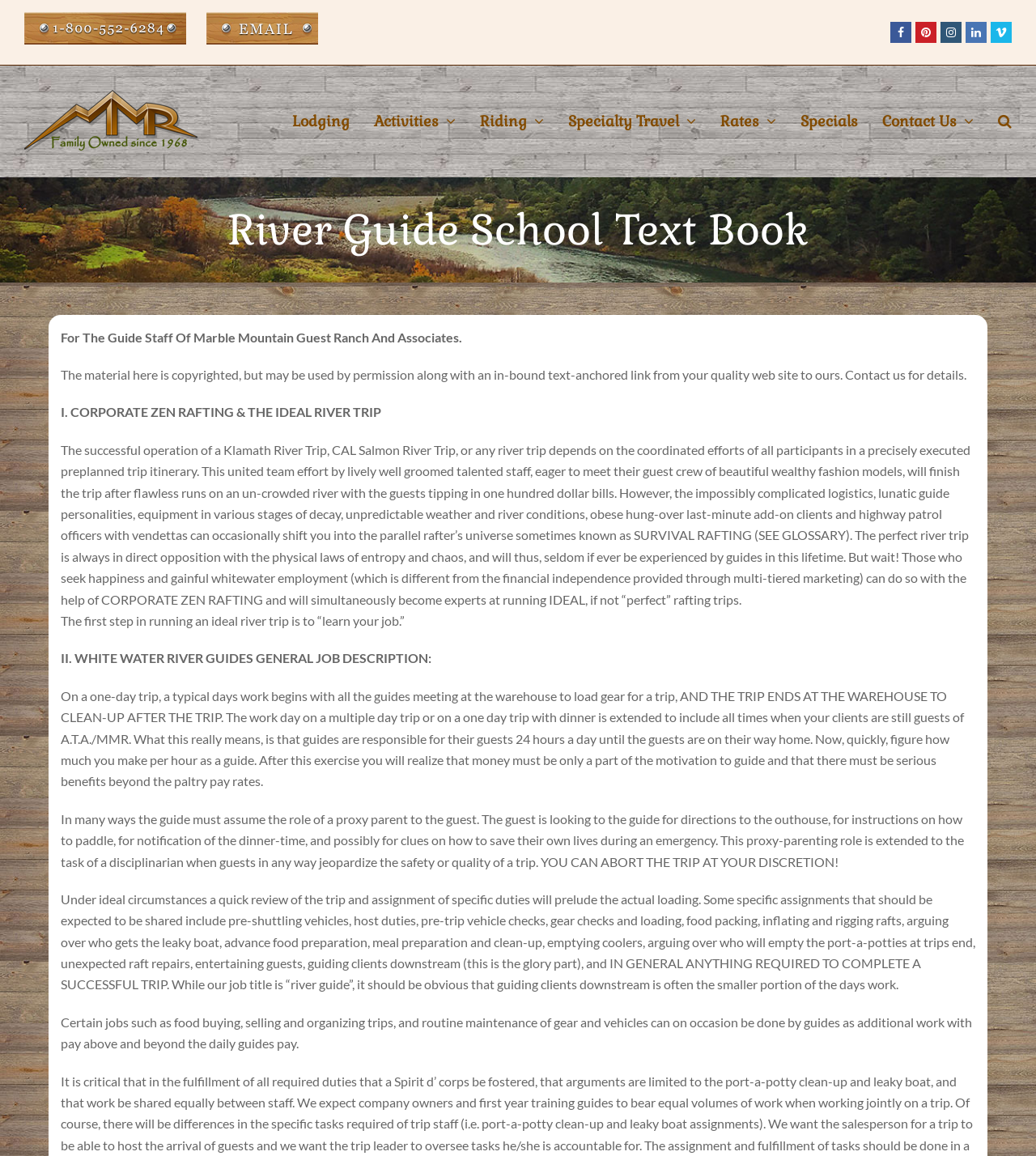Use the information in the screenshot to answer the question comprehensively: What is the name of the ranch?

The name of the ranch can be found in the link 'Marble Mountain Guest Ranch' which is located in the LayoutTable element with bounding box coordinates [0.023, 0.078, 0.192, 0.132]. This link is also accompanied by an image with the same name, indicating that it is the logo or title of the ranch.